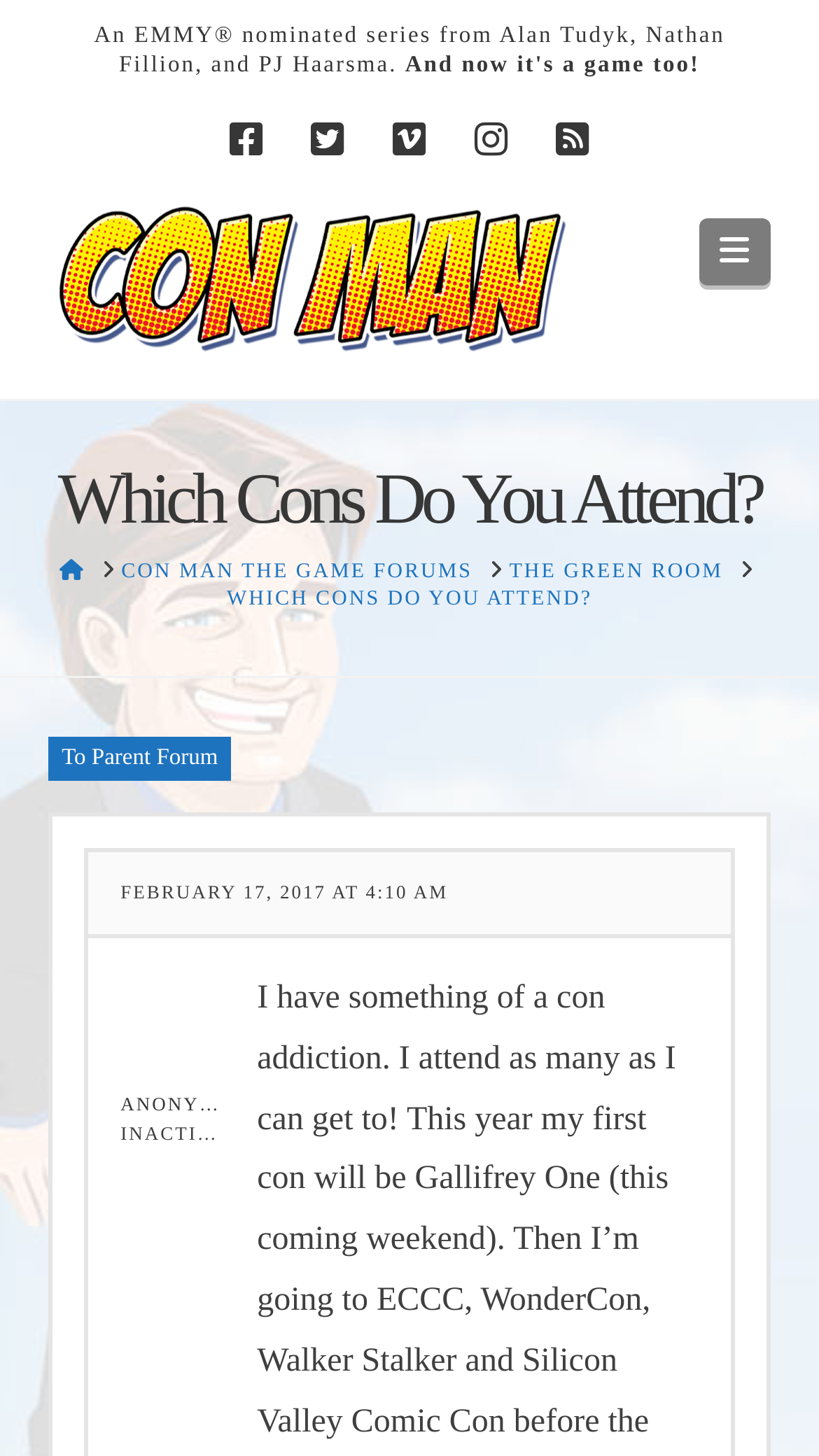Find and provide the bounding box coordinates for the UI element described with: "parent_node: Navigation".

[0.06, 0.106, 0.701, 0.274]